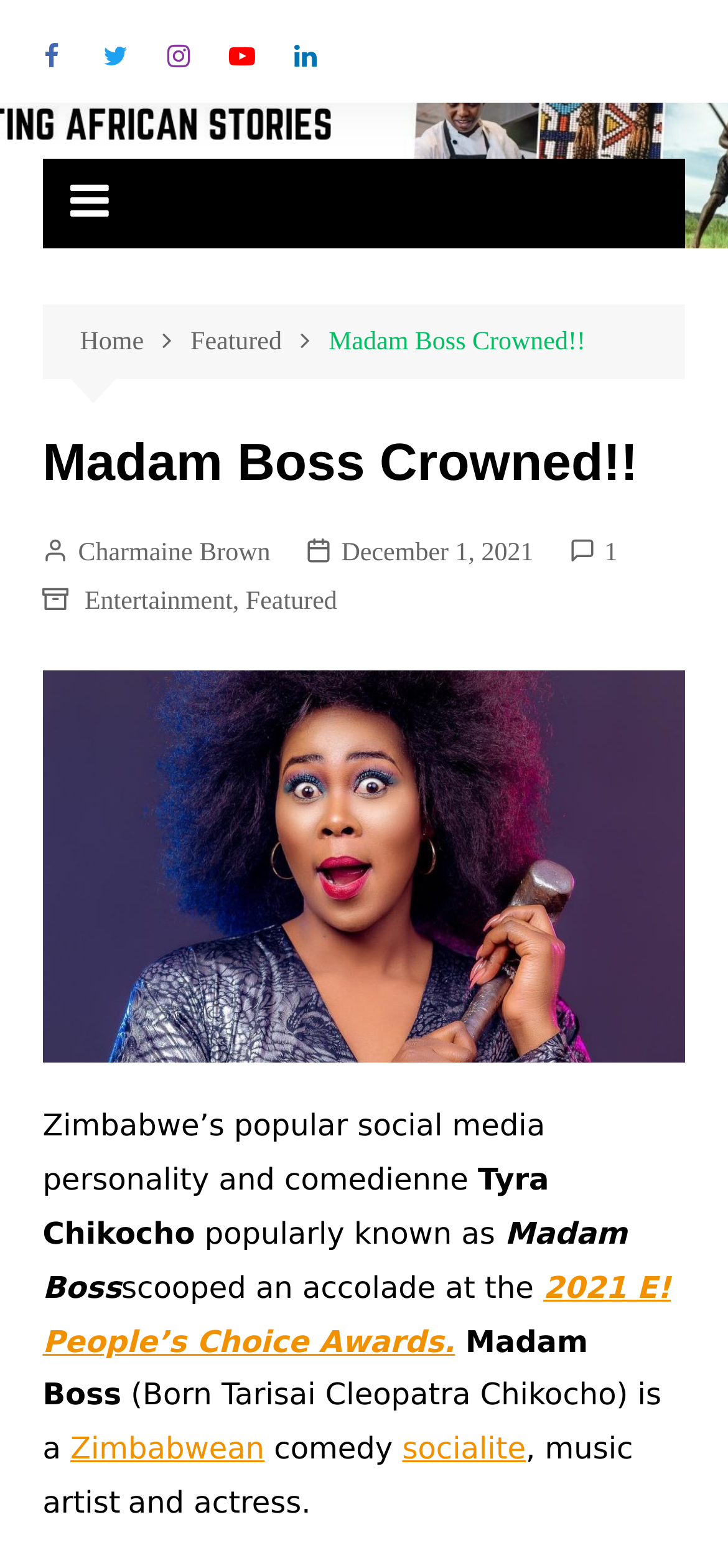Respond to the question below with a single word or phrase: What is the name of the magazine?

My Afrika Magazine